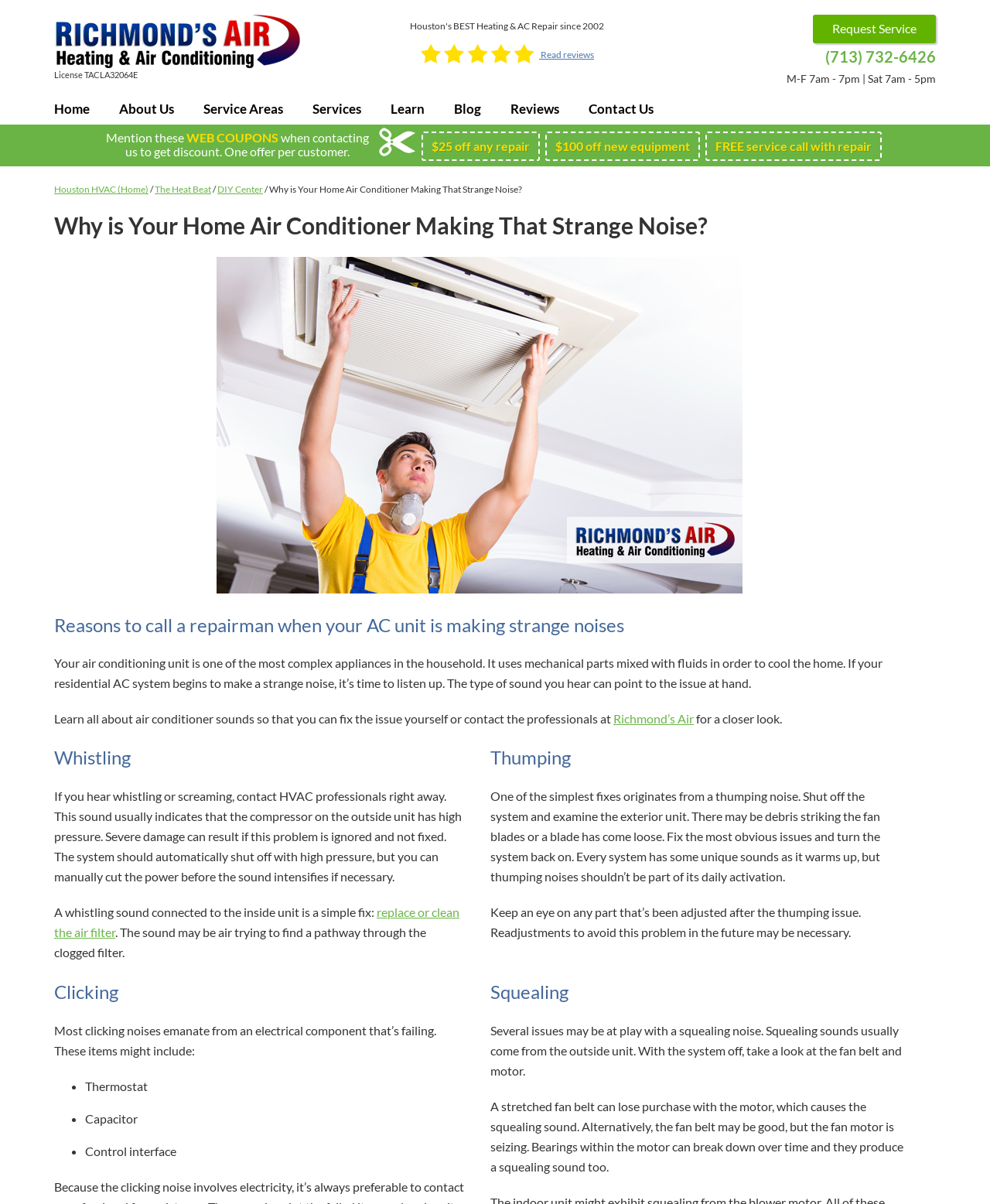Please determine the bounding box coordinates for the UI element described here. Use the format (top-left x, top-left y, bottom-right x, bottom-right y) with values bounded between 0 and 1: About Us

[0.12, 0.077, 0.203, 0.104]